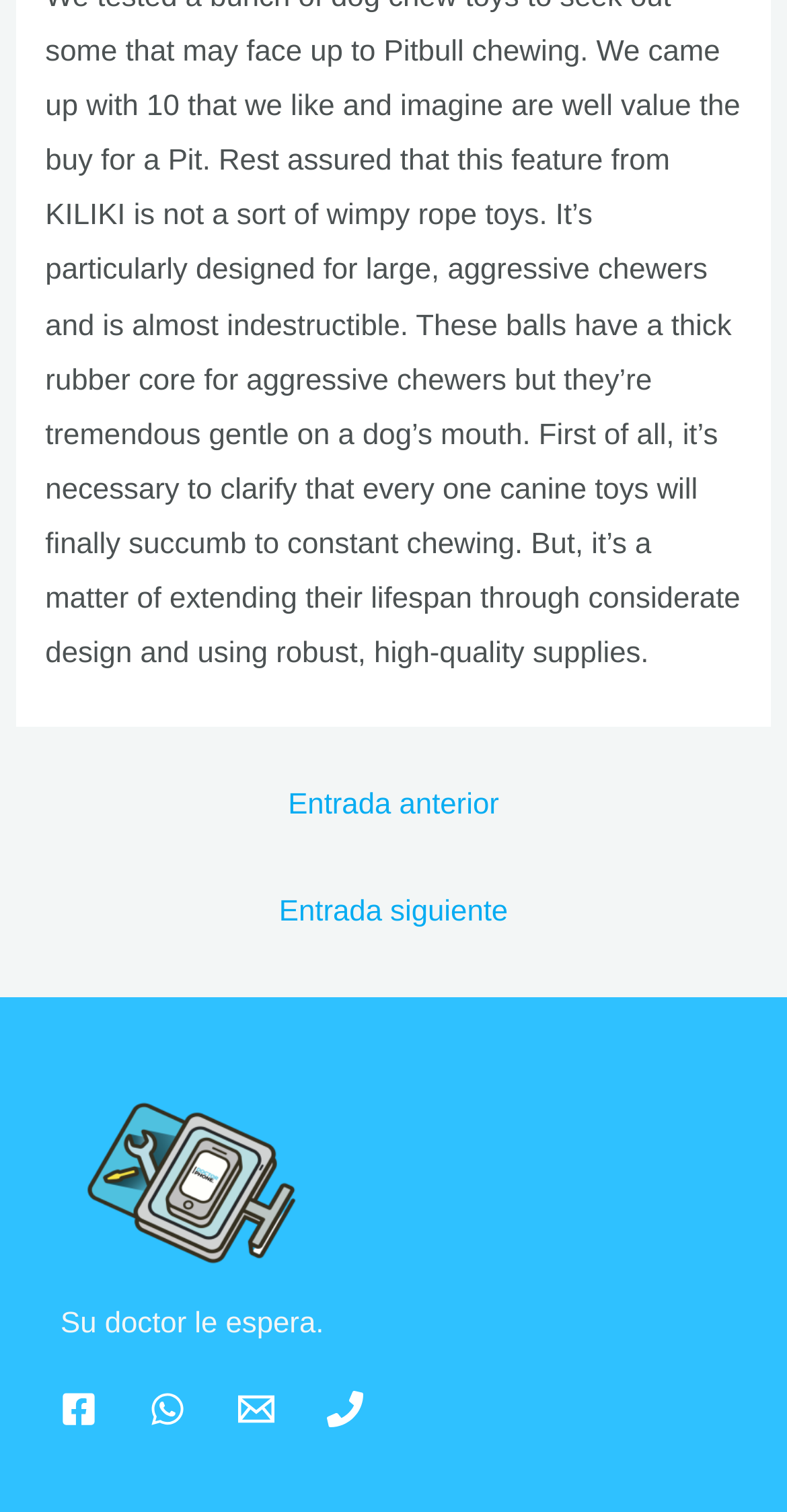Provide your answer to the question using just one word or phrase: How many social media links are in the footer?

3